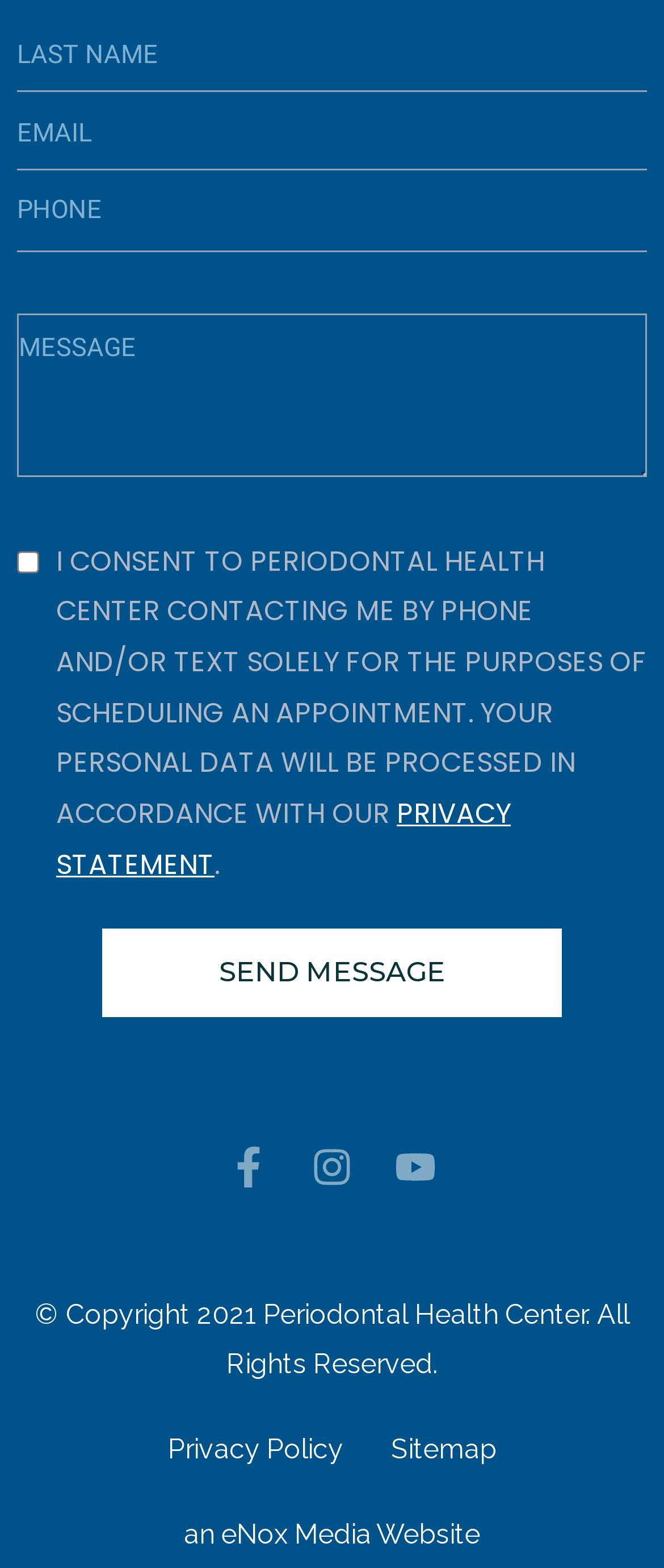Answer in one word or a short phrase: 
What social media platforms are linked on the page?

Facebook, Instagram, Youtube